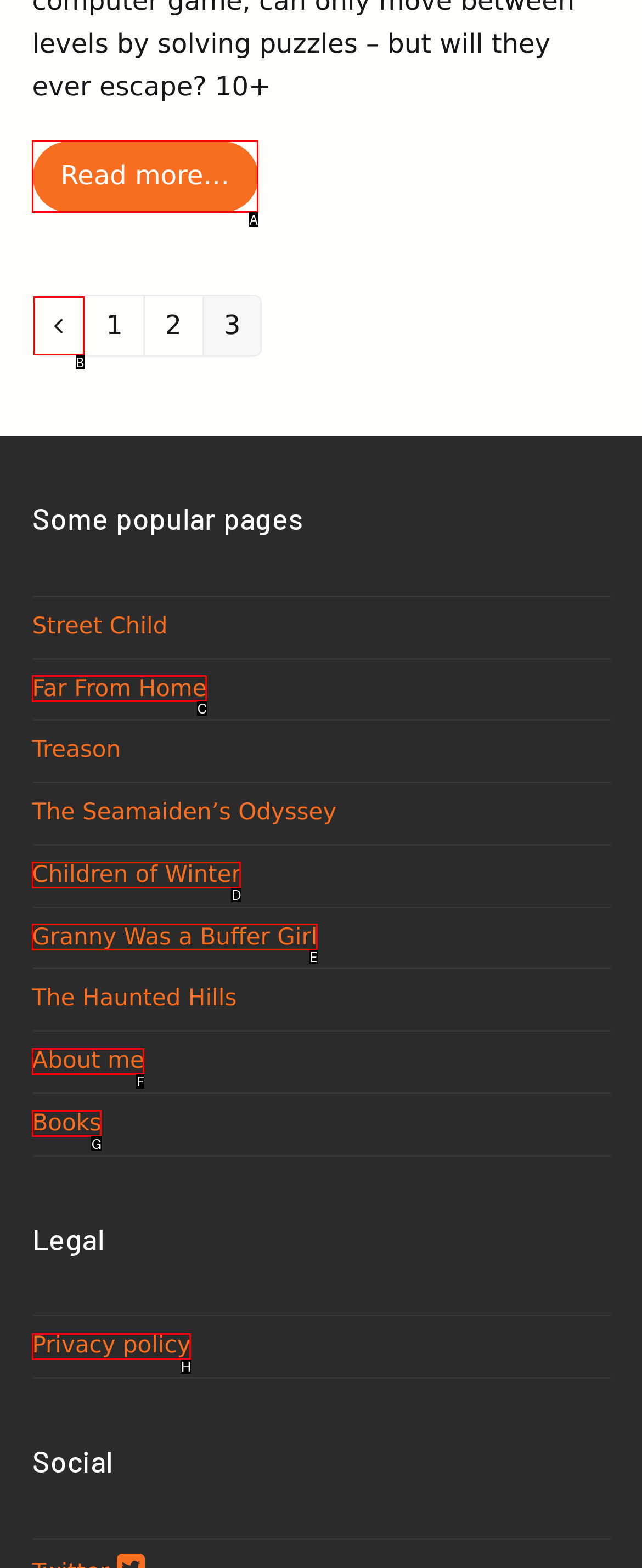Which lettered option should I select to achieve the task: View Books according to the highlighted elements in the screenshot?

G